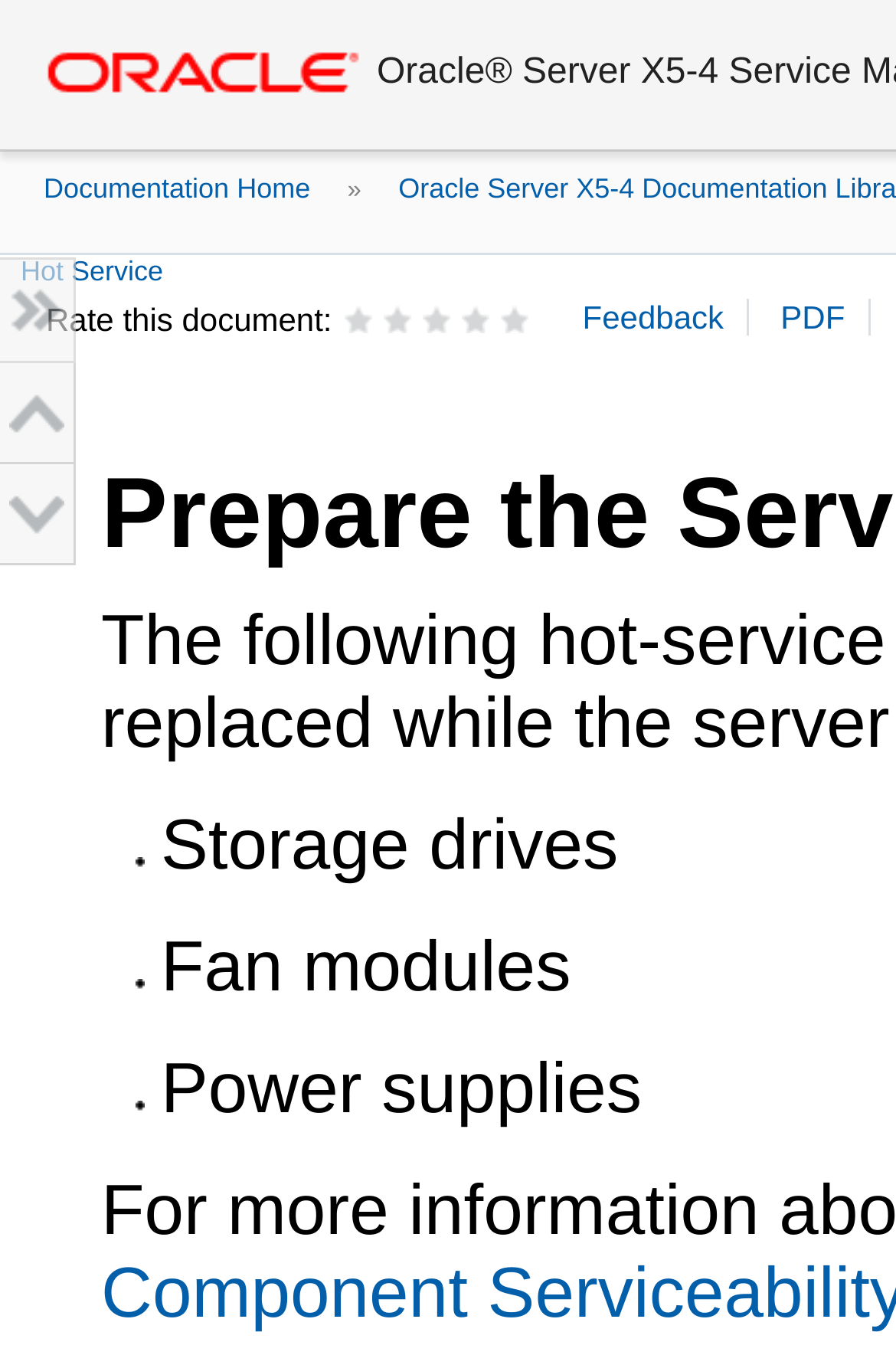What is the position of the 'Rate this document' text?
Please give a detailed and elaborate answer to the question based on the image.

By analyzing the bounding box coordinates [0.051, 0.222, 0.371, 0.249] of the 'Rate this document' text, I determined that it is located at the top-left corner of the webpage.